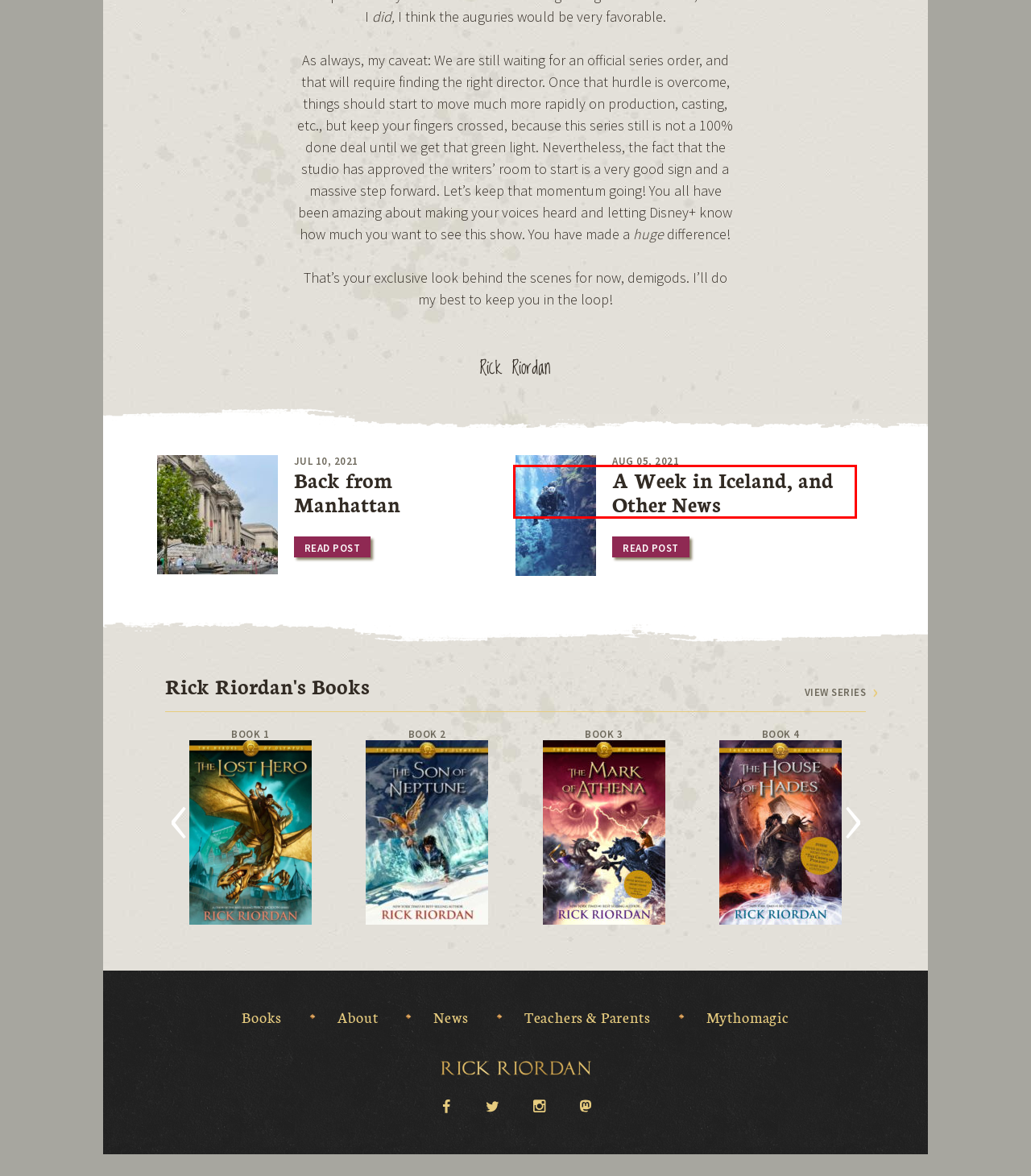Examine the screenshot of the webpage, which includes a red bounding box around an element. Choose the best matching webpage description for the page that will be displayed after clicking the element inside the red bounding box. Here are the candidates:
A. The Lost Hero | Rick Riordan
B. The Heroes of Olympus | Rick Riordan
C. The Mark of Athena | Rick Riordan
D. The Son of Neptune | Rick Riordan
E. The Blood of Olympus | Rick Riordan
F. A Week in Iceland, and Other News | Rick Riordan
G. Back from Manhattan | Rick Riordan
H. The House of Hades | Rick Riordan

F